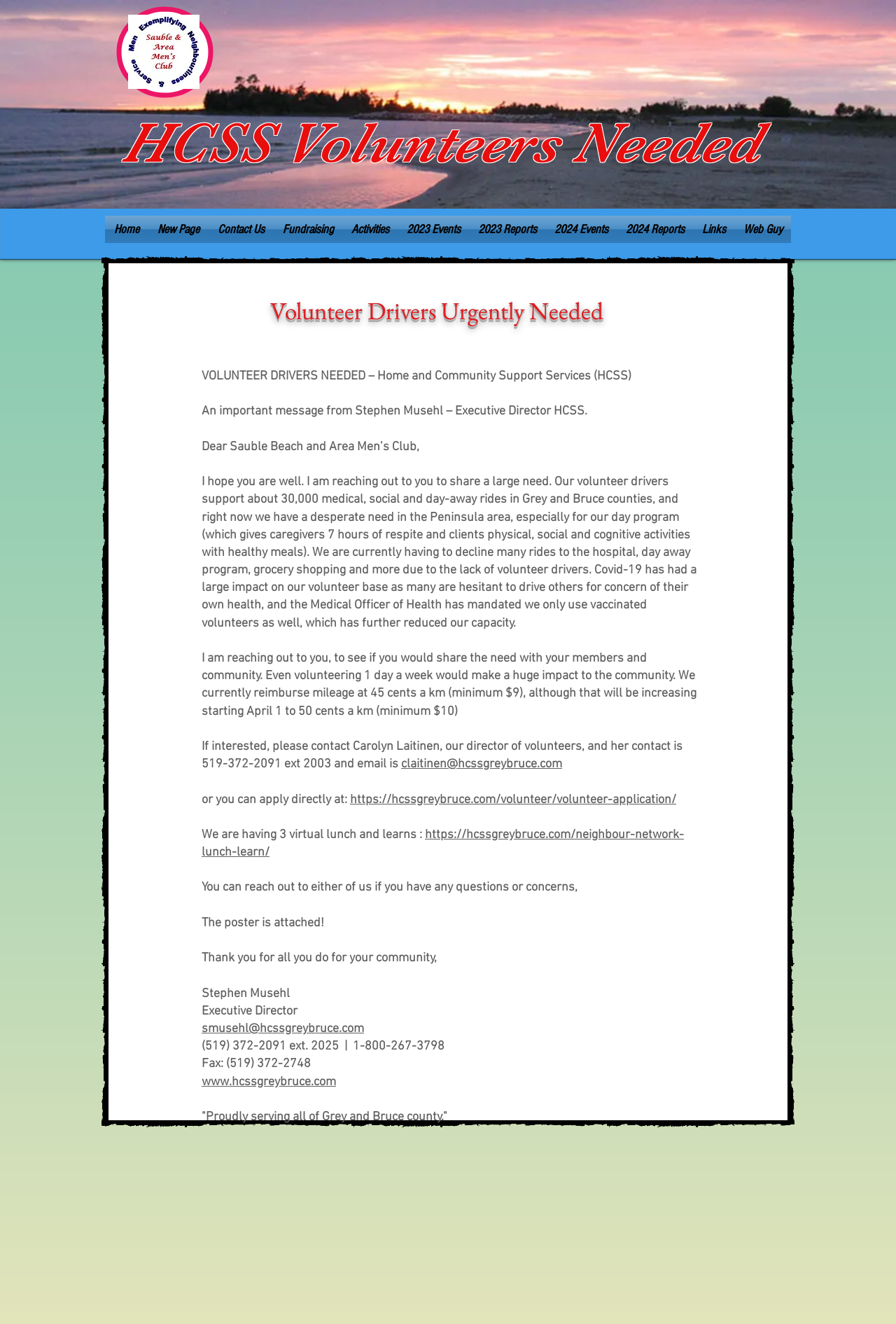Elaborate on the different components and information displayed on the webpage.

The webpage is about a call for volunteers for Home and Community Support Services (HCSS) in Grey and Bruce counties. At the top, there is a navigation menu with 9 links, including "Home", "New Page", "Contact Us", "Fundraising", "Activities", "2023 Events", "2023 Reports", "2024 Events", "2024 Reports", and "Links". 

Below the navigation menu, there is a main section with a heading "HCSS Volunteers Needed" and a subheading "Volunteer Drivers Urgently Needed". The main content of the page is a message from Stephen Musehl, the Executive Director of HCSS, addressed to the Sauble Beach and Area Men's Club. The message explains the urgent need for volunteer drivers to support medical, social, and day-away rides in Grey and Bruce counties, especially in the Peninsula area. 

The message provides details about the impact of Covid-19 on their volunteer base and the benefits of volunteering, including reimbursement for mileage. It also provides contact information for Carolyn Laitinen, the director of volunteers, and a link to apply directly. Additionally, there are links to virtual lunch and learn events and a poster attachment. 

At the bottom of the page, there is a signature from Stephen Musehl with his title, email address, phone number, and fax number, as well as a link to the HCSS website and a tagline "Proudly serving all of Grey and Bruce county."